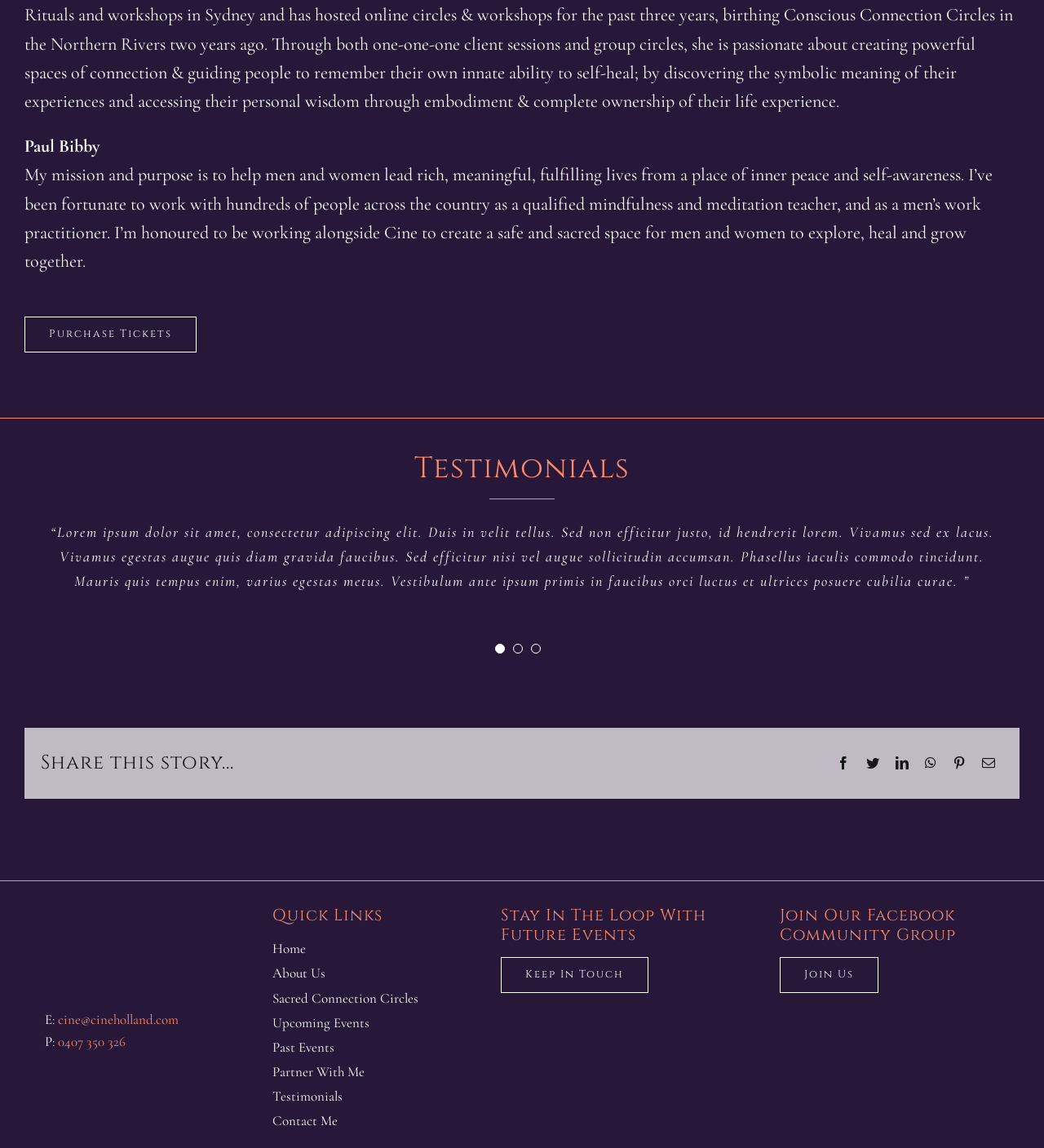Find and specify the bounding box coordinates that correspond to the clickable region for the instruction: "Click on 'Purchase Tickets'".

[0.023, 0.276, 0.188, 0.307]